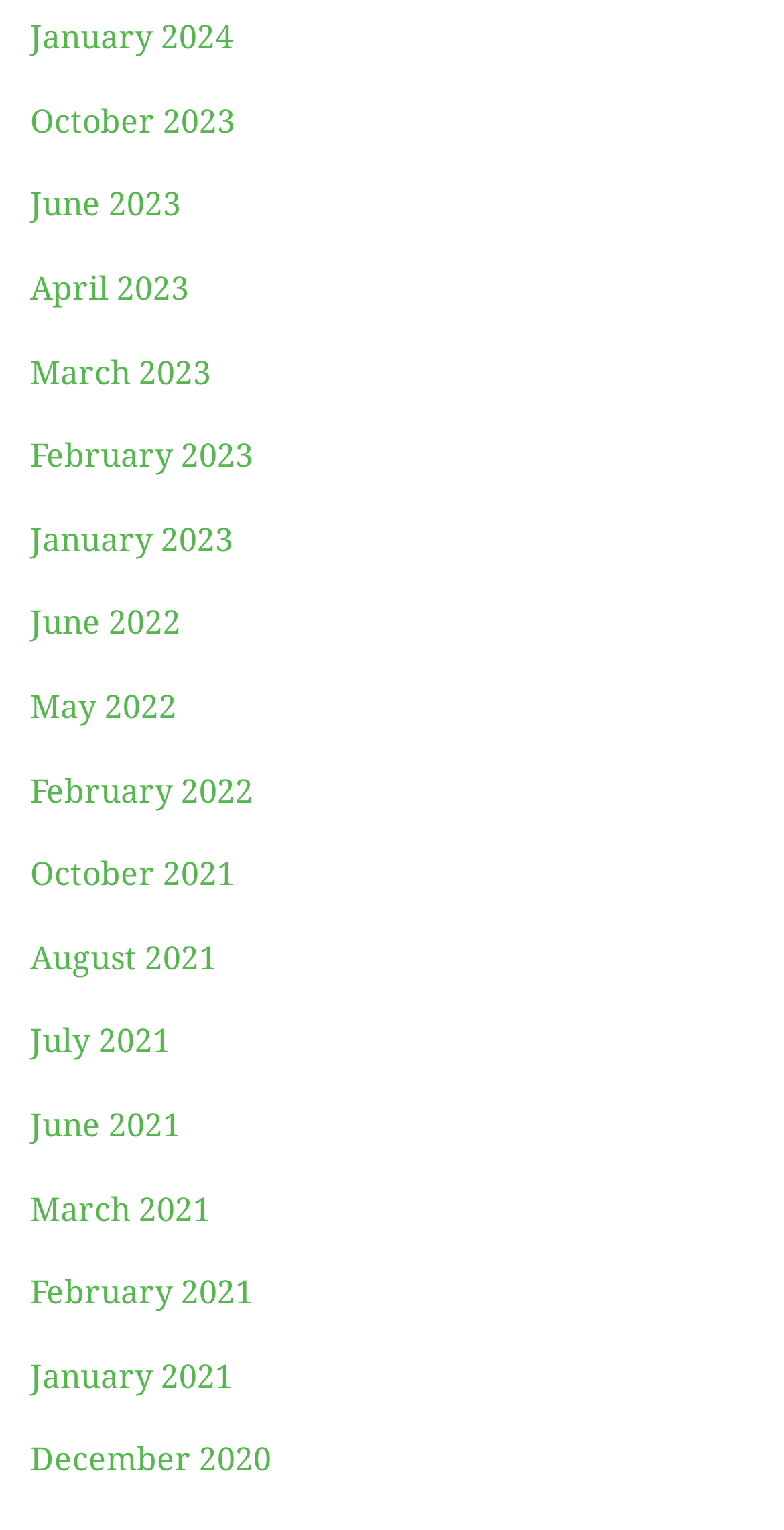What is the latest month listed for the year 2022?
Please respond to the question thoroughly and include all relevant details.

By examining the list of links, I found that the latest month listed for the year 2022 is June 2022, which is located at a bounding box coordinate of [0.038, 0.395, 0.231, 0.42].